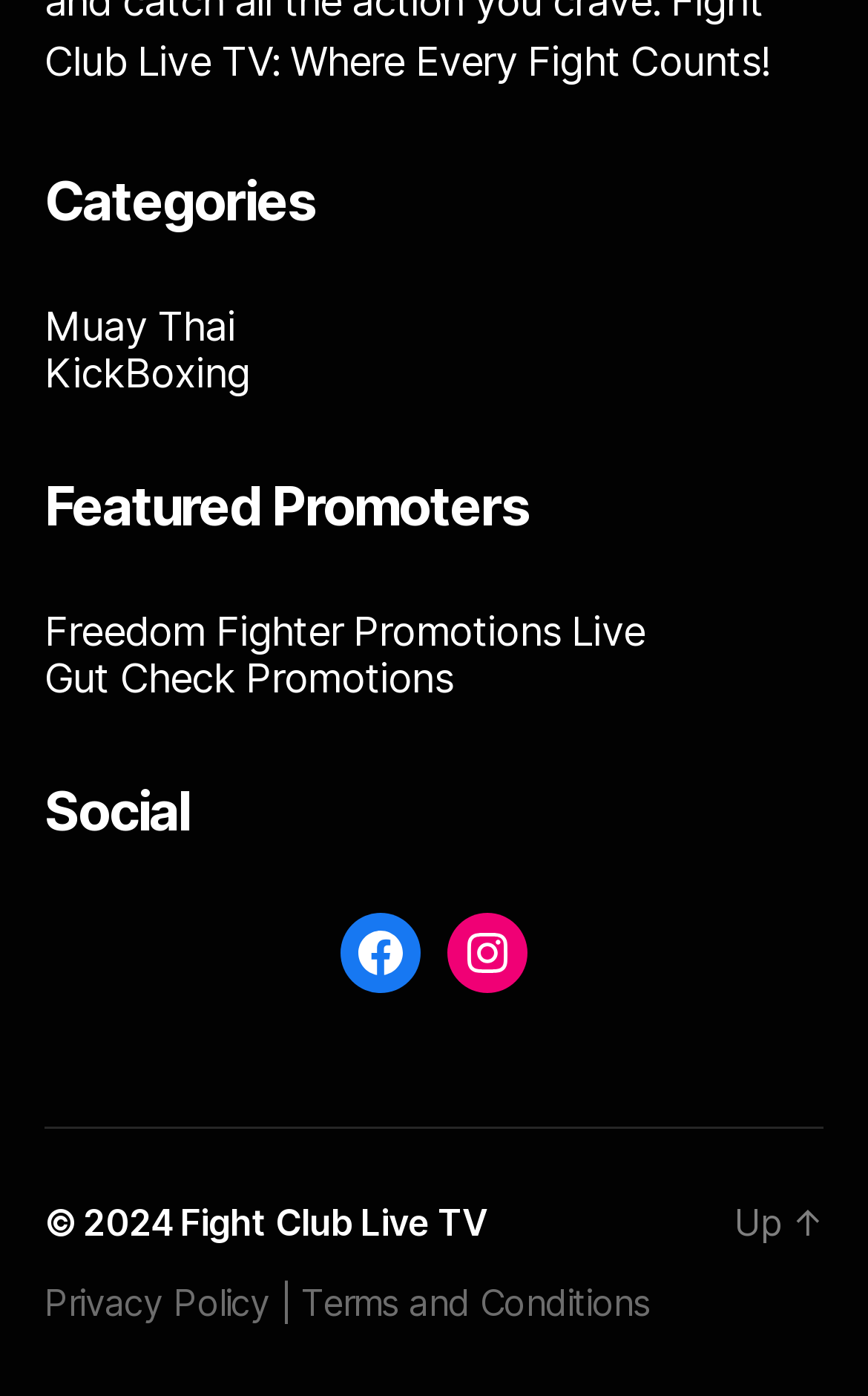Bounding box coordinates should be provided in the format (top-left x, top-left y, bottom-right x, bottom-right y) with all values between 0 and 1. Identify the bounding box for this UI element: Terms and Conditions

[0.347, 0.917, 0.749, 0.949]